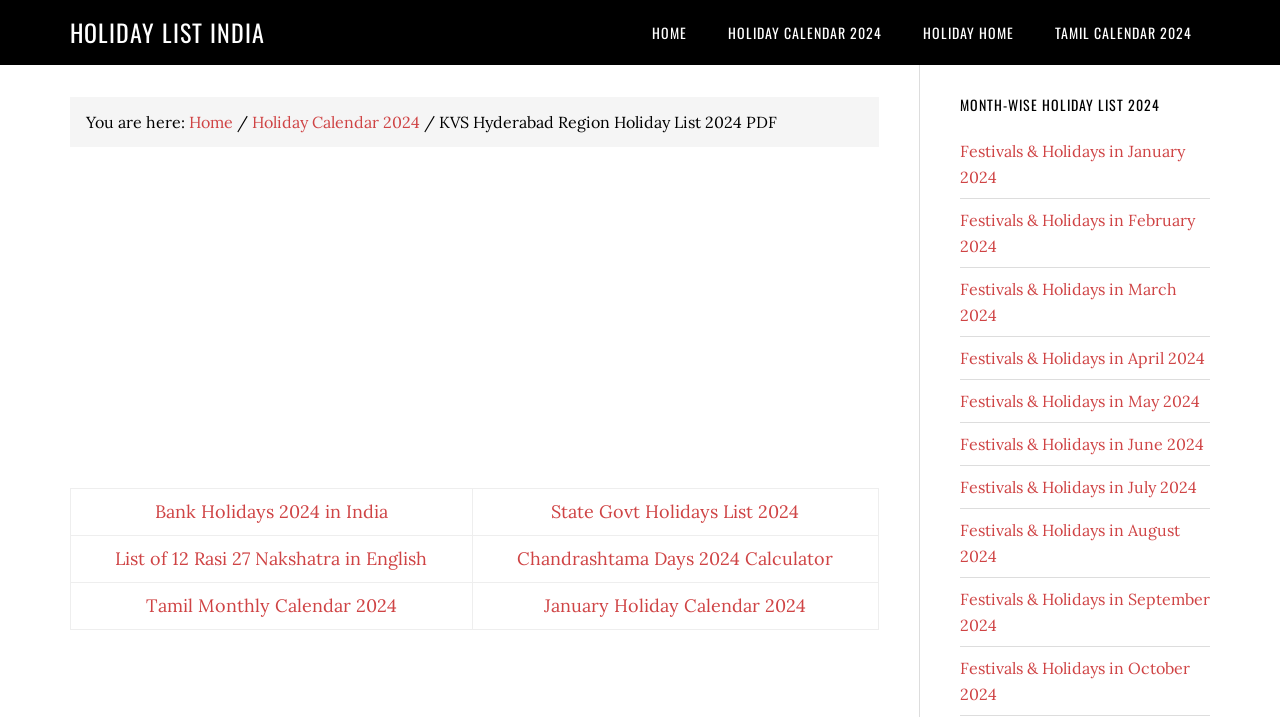Please reply with a single word or brief phrase to the question: 
What is the purpose of the table on the webpage?

To display holiday lists